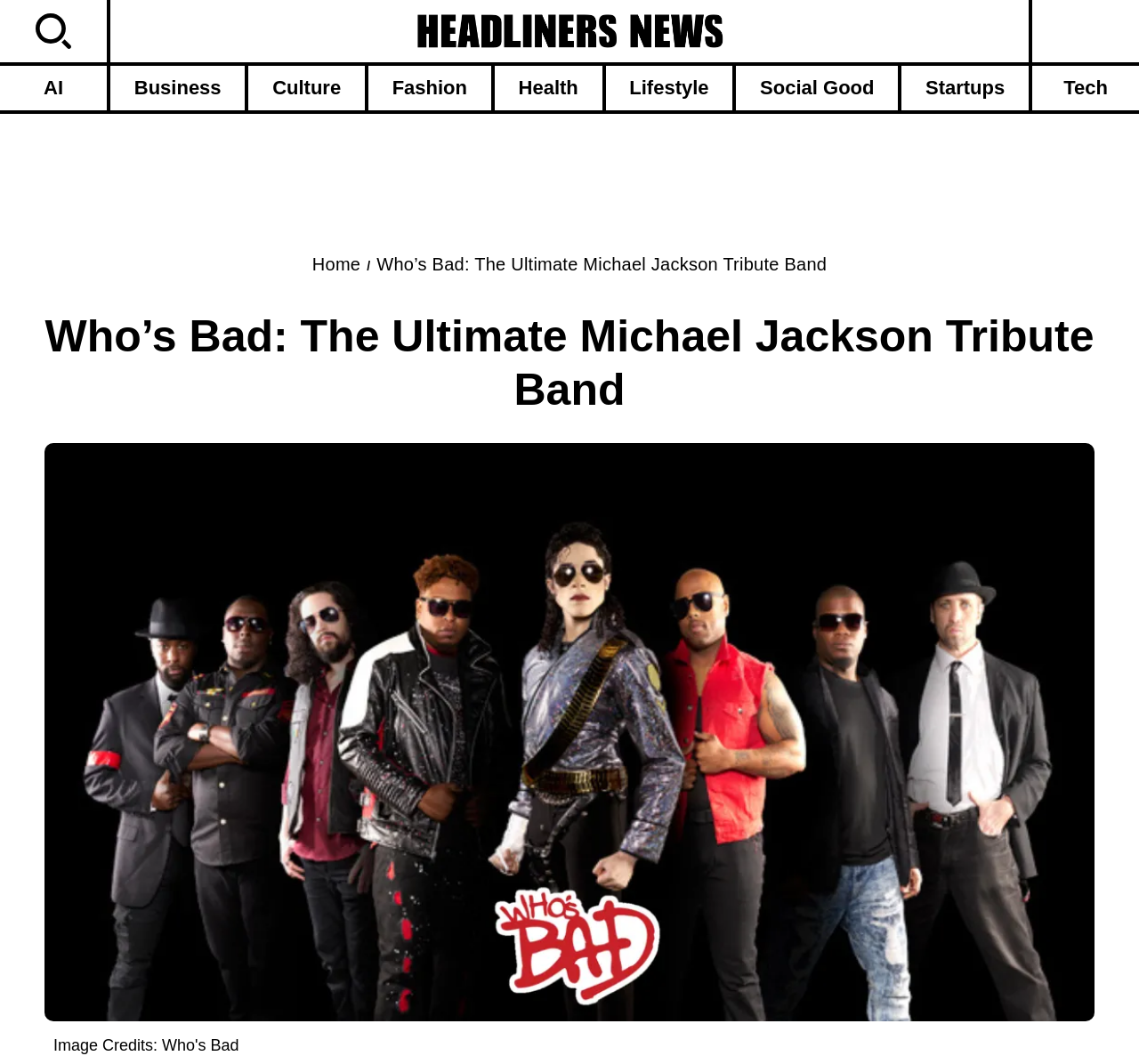Write an elaborate caption that captures the essence of the webpage.

The webpage is about Who's Bad, a tribute band dedicated to Michael Jackson's artistry and passion. At the top left corner, there is a search bar with a "Search" button. Next to it, there is a link to "HEADLINERS NEWS" accompanied by an image. On the top right corner, there is a link with no text.

Below the top section, there are several links to different categories, including "AI", "Business", "Culture", "Fashion", "Health", "Lifestyle", "Social Good", and "Startups". These links are arranged horizontally across the page.

In the middle of the page, there is a section with a link to "Home" and a static text "/" next to it. This is followed by a generic element with the text "Who’s Bad: The Ultimate Michael Jackson Tribute Band". 

Below this section, there is a heading with the same text as the generic element, "Who’s Bad: The Ultimate Michael Jackson Tribute Band". This heading is accompanied by a large image that takes up most of the page. At the bottom of the page, there is a static text "Image Credits:".